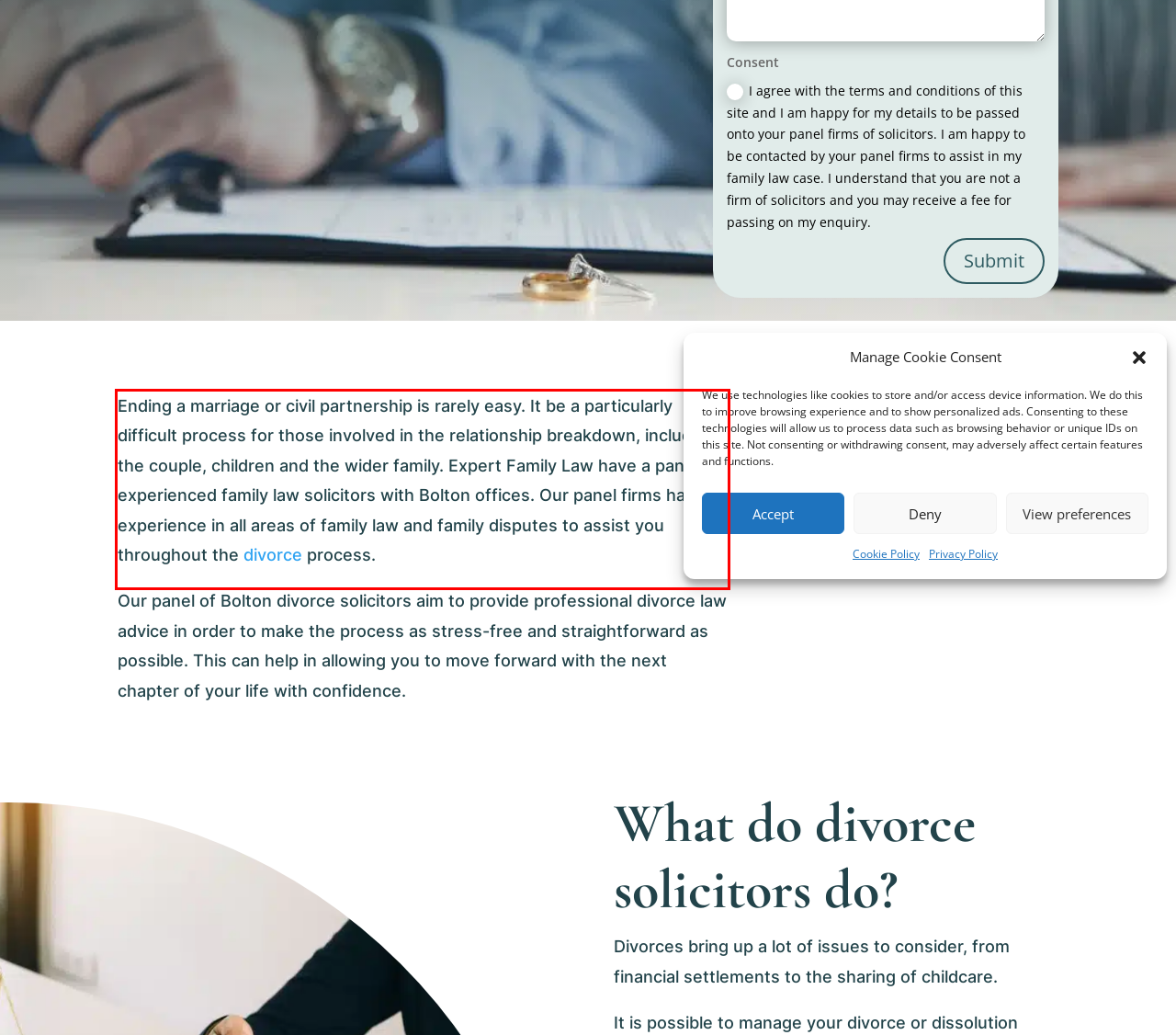You are given a screenshot of a webpage with a UI element highlighted by a red bounding box. Please perform OCR on the text content within this red bounding box.

Ending a marriage or civil partnership is rarely easy. It be a particularly difficult process for those involved in the relationship breakdown, including the couple, children and the wider family. Expert Family Law have a panel of experienced family law solicitors with Bolton offices. Our panel firms have experience in all areas of family law and family disputes to assist you throughout the divorce process.